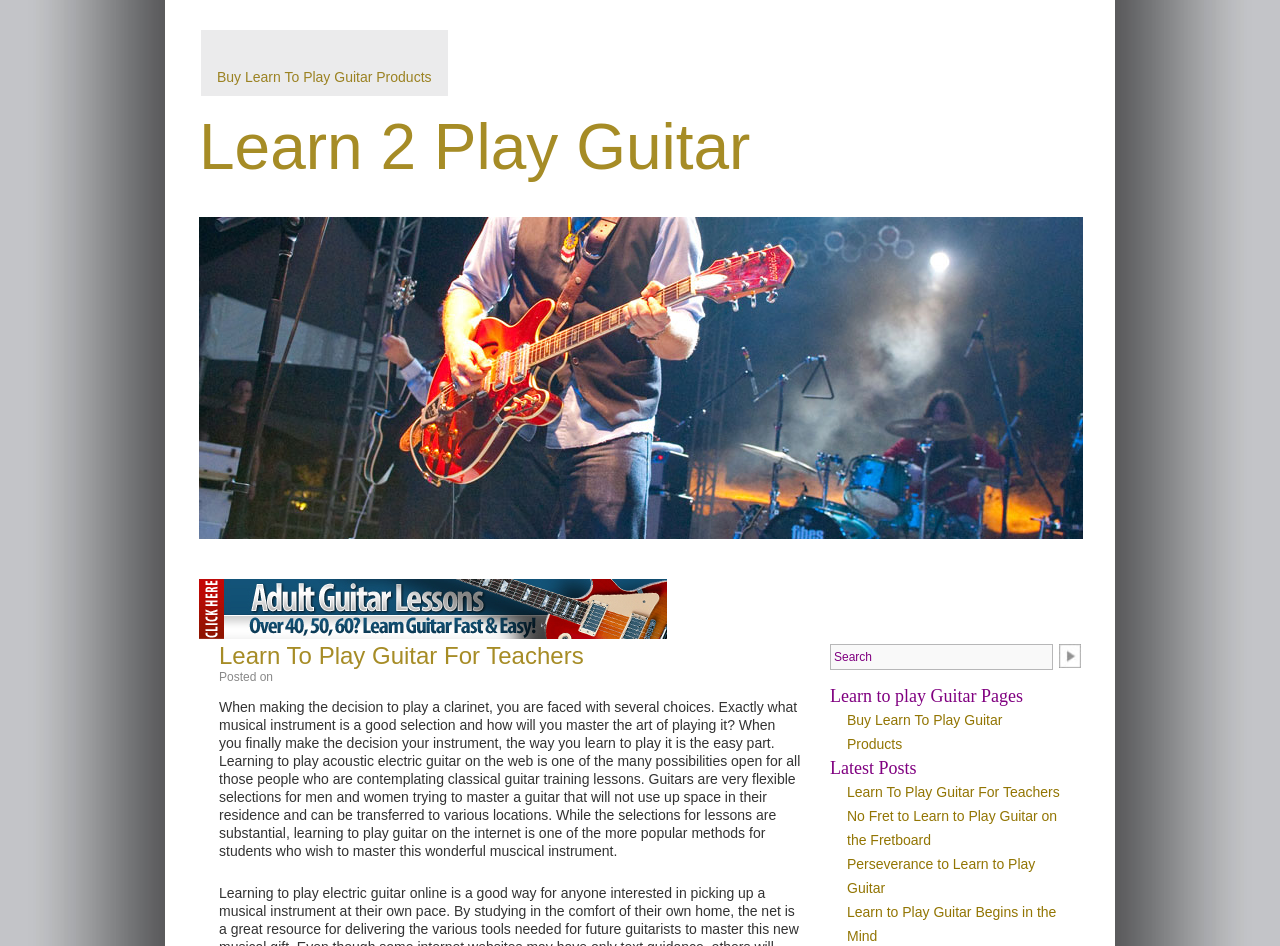Determine the bounding box coordinates of the clickable region to follow the instruction: "Click on the link to discover the charm of adopting majestic Maine Coon kittens".

None